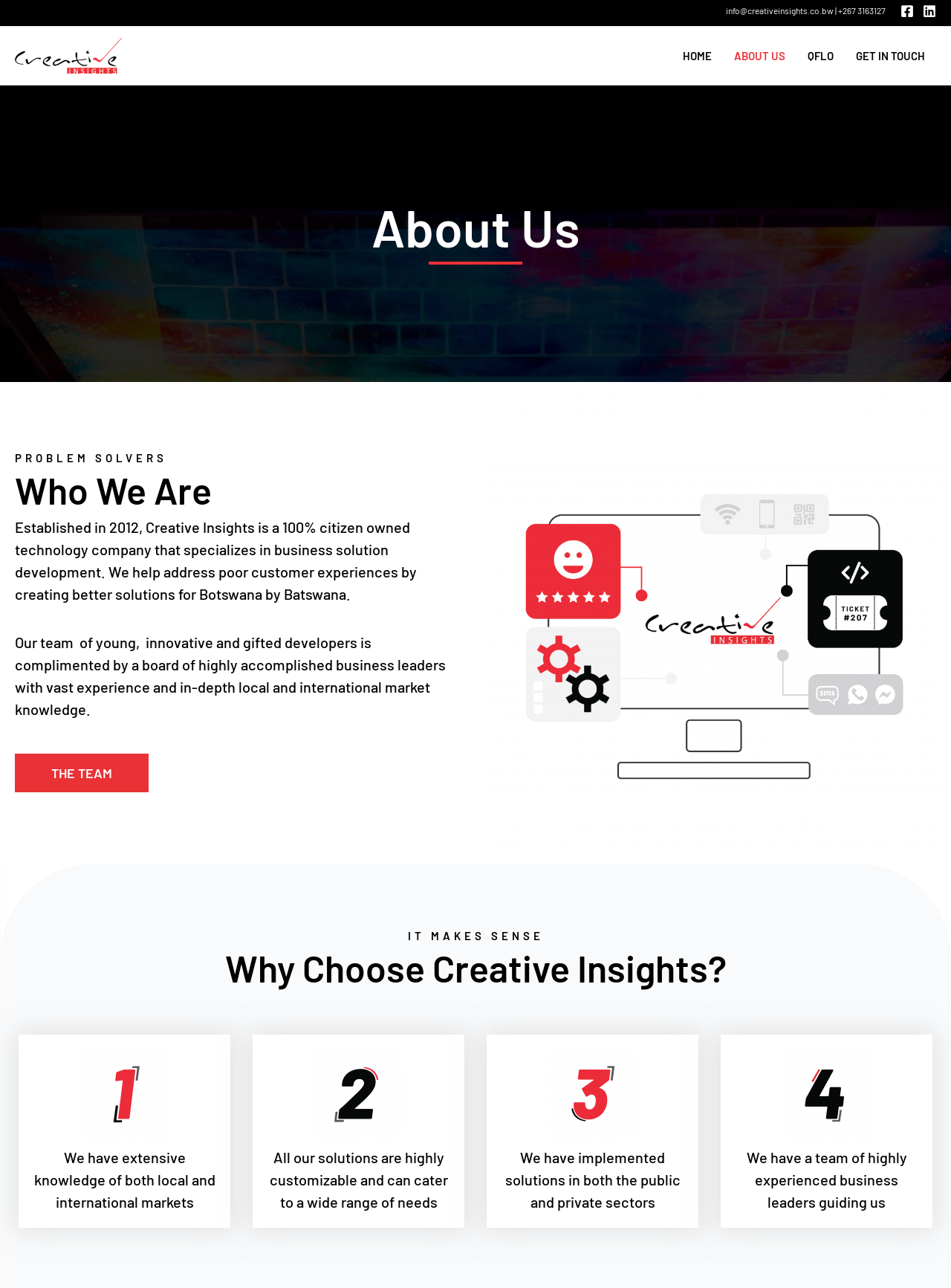What are the three benefits of choosing Creative Insights?
Please respond to the question with as much detail as possible.

The three benefits of choosing Creative Insights are mentioned in the section 'Why Choose Creative Insights?' and are accompanied by icons. They are the company's extensive knowledge of both local and international markets, the high customizability of their solutions, and their experience in implementing solutions in both the public and private sectors.